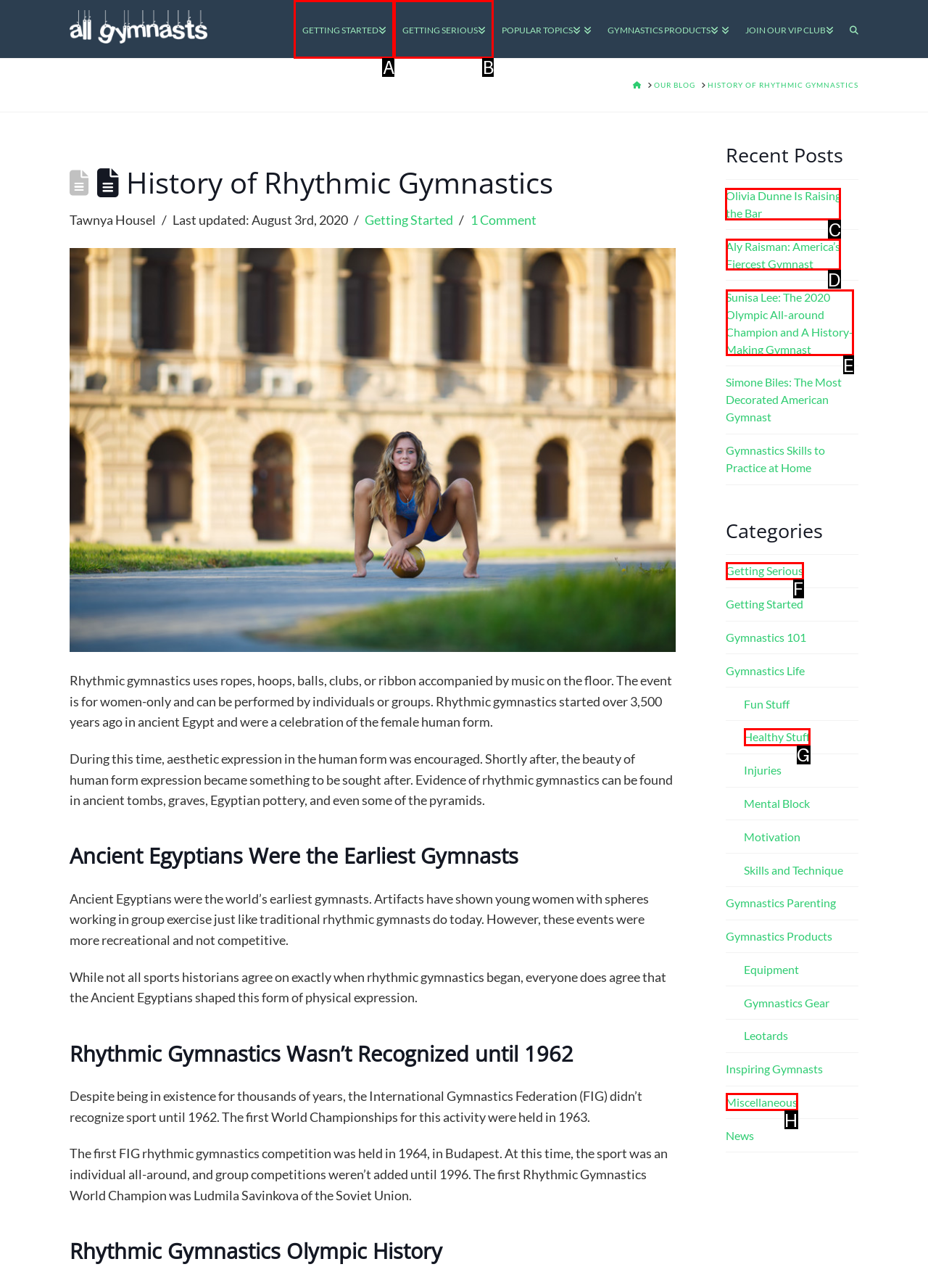Tell me which one HTML element I should click to complete the following task: View the recent post 'Olivia Dunne Is Raising the Bar'
Answer with the option's letter from the given choices directly.

C